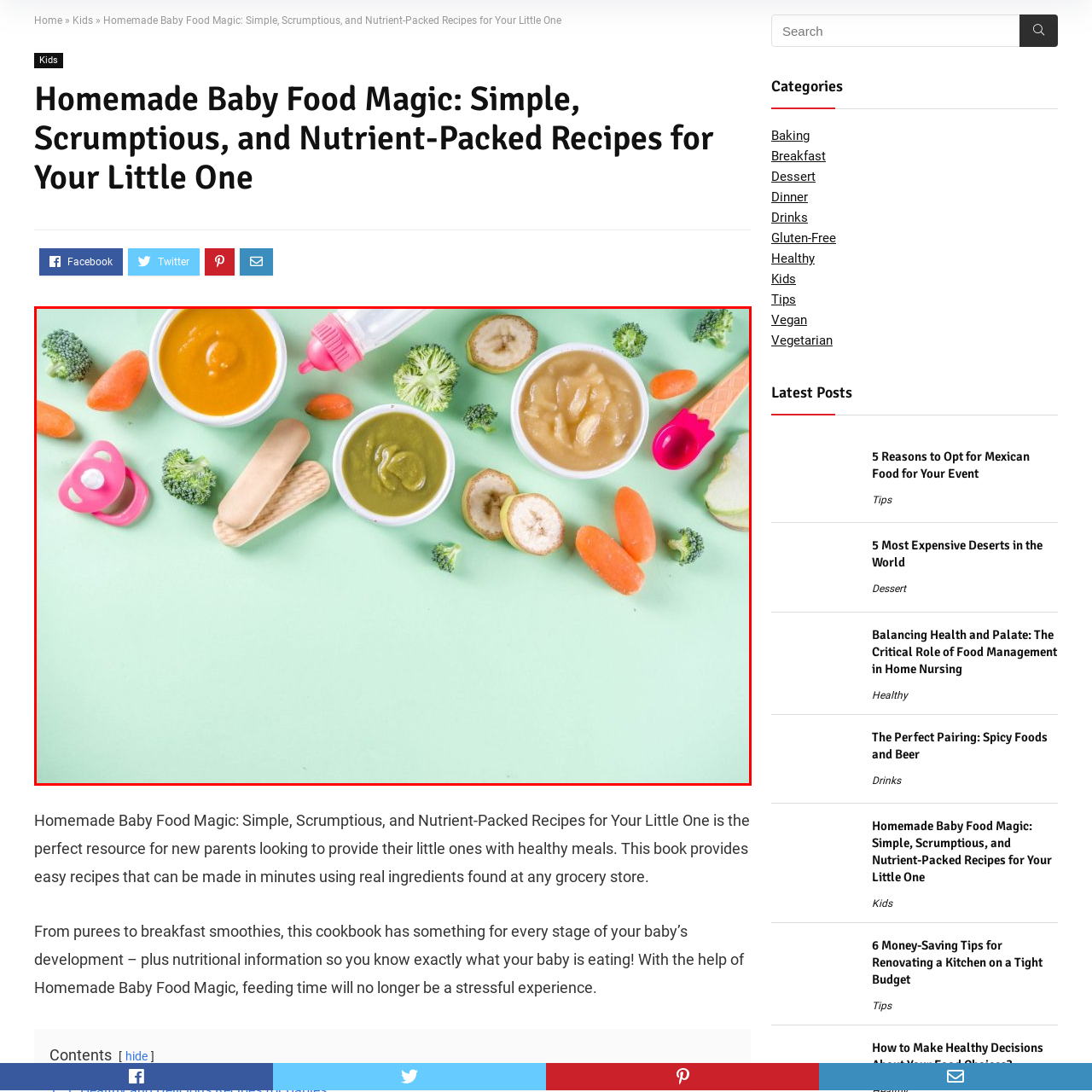Concentrate on the section within the teal border, How many small bowls are in the center? 
Provide a single word or phrase as your answer.

Three